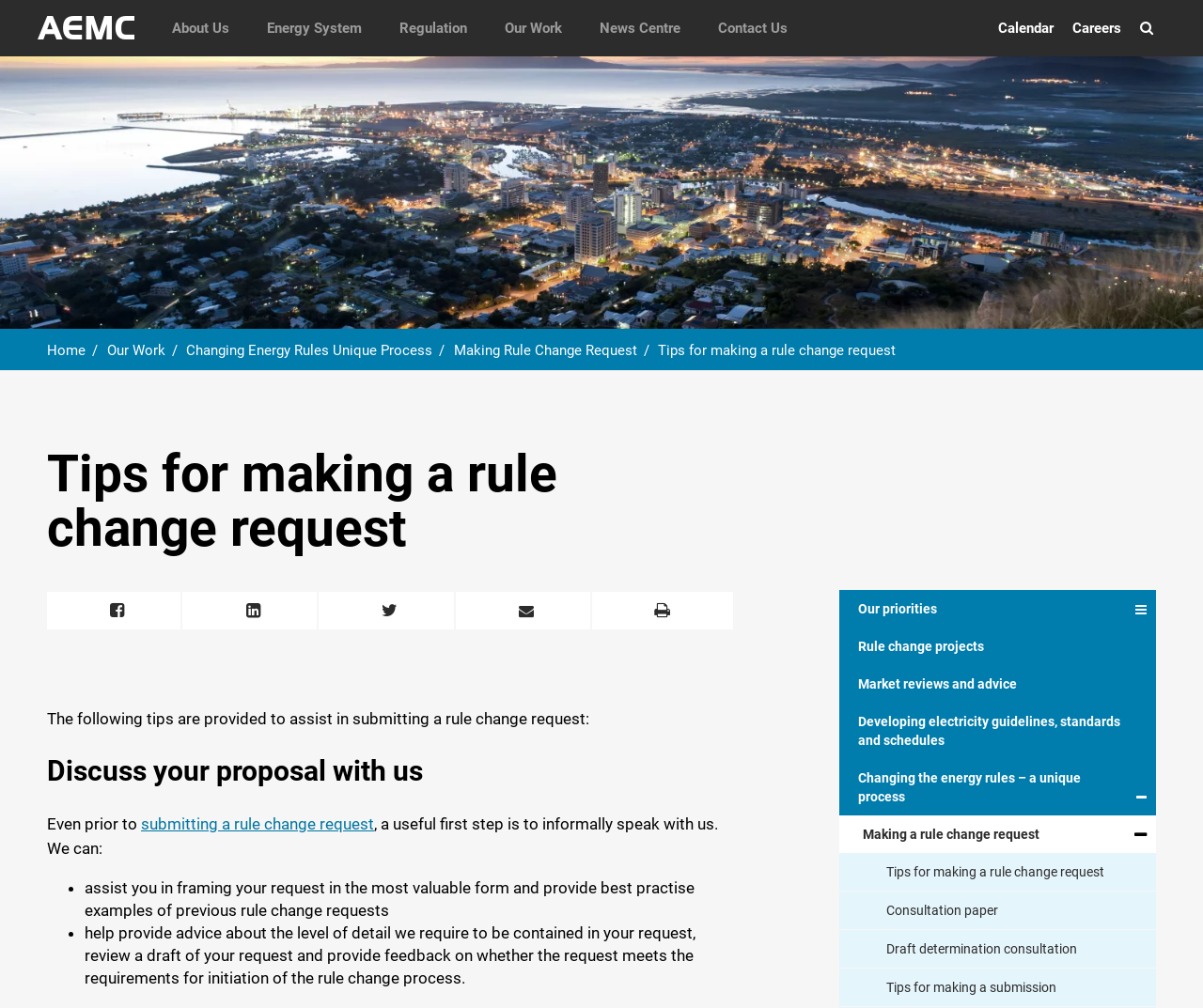Determine the bounding box coordinates of the clickable region to execute the instruction: "View Tips for making a rule change request". The coordinates should be four float numbers between 0 and 1, denoted as [left, top, right, bottom].

[0.547, 0.339, 0.755, 0.356]